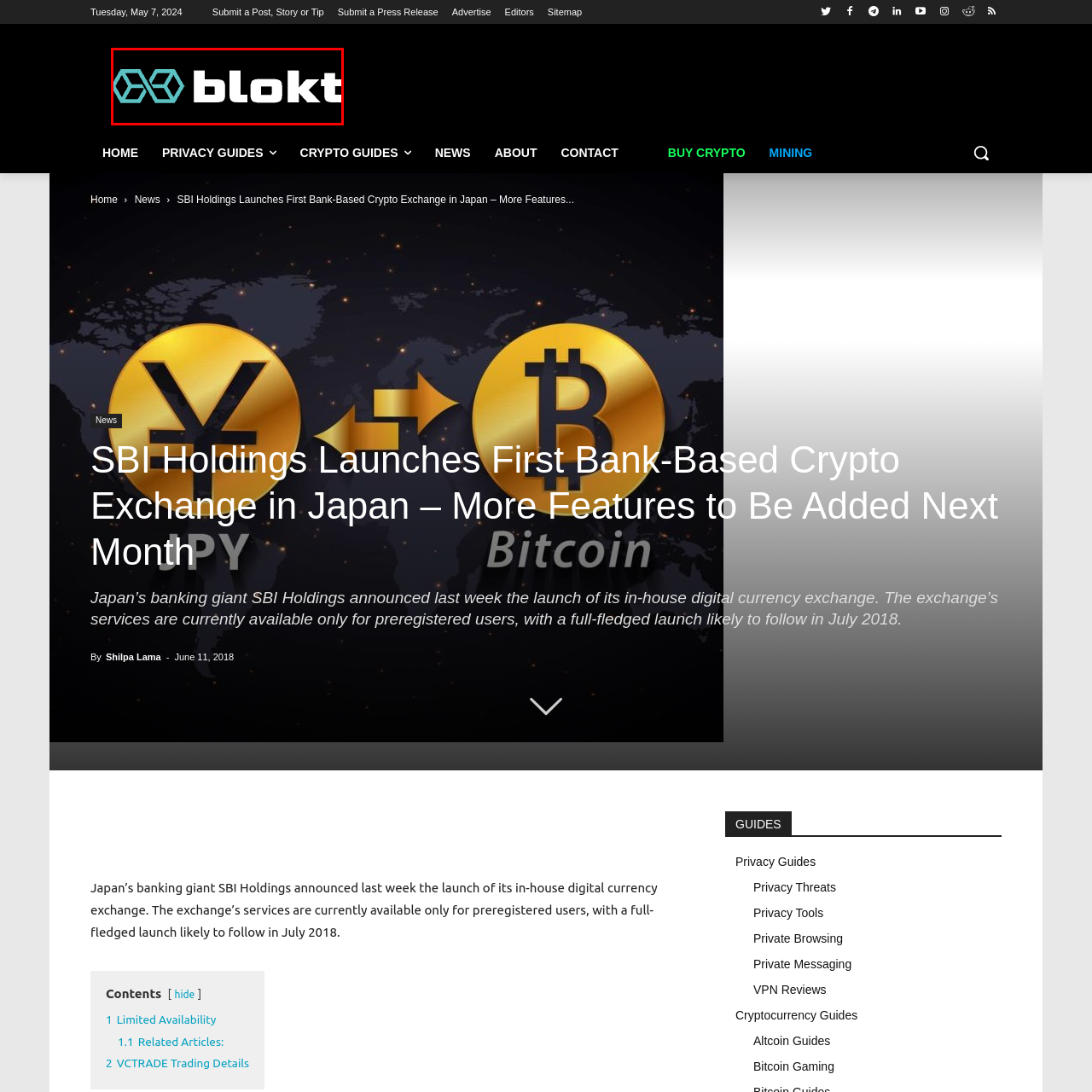Look at the region marked by the red box and describe it extensively.

The image features the logo of "Blokt," a platform focused on privacy, technology, Bitcoin, blockchain, and cryptocurrency. The logo consists of a modern, geometric design with two interconnected hexagons in a vibrant turquoise, accompanied by the word "blokt" in bold, white typography. This logo represents Blokt's commitment to delivering informative and up-to-date content on various aspects of the crypto world. Positioned against a clean black background, the logo conveys a professional and contemporary aesthetic that aligns with the innovative nature of the digital currency industry.